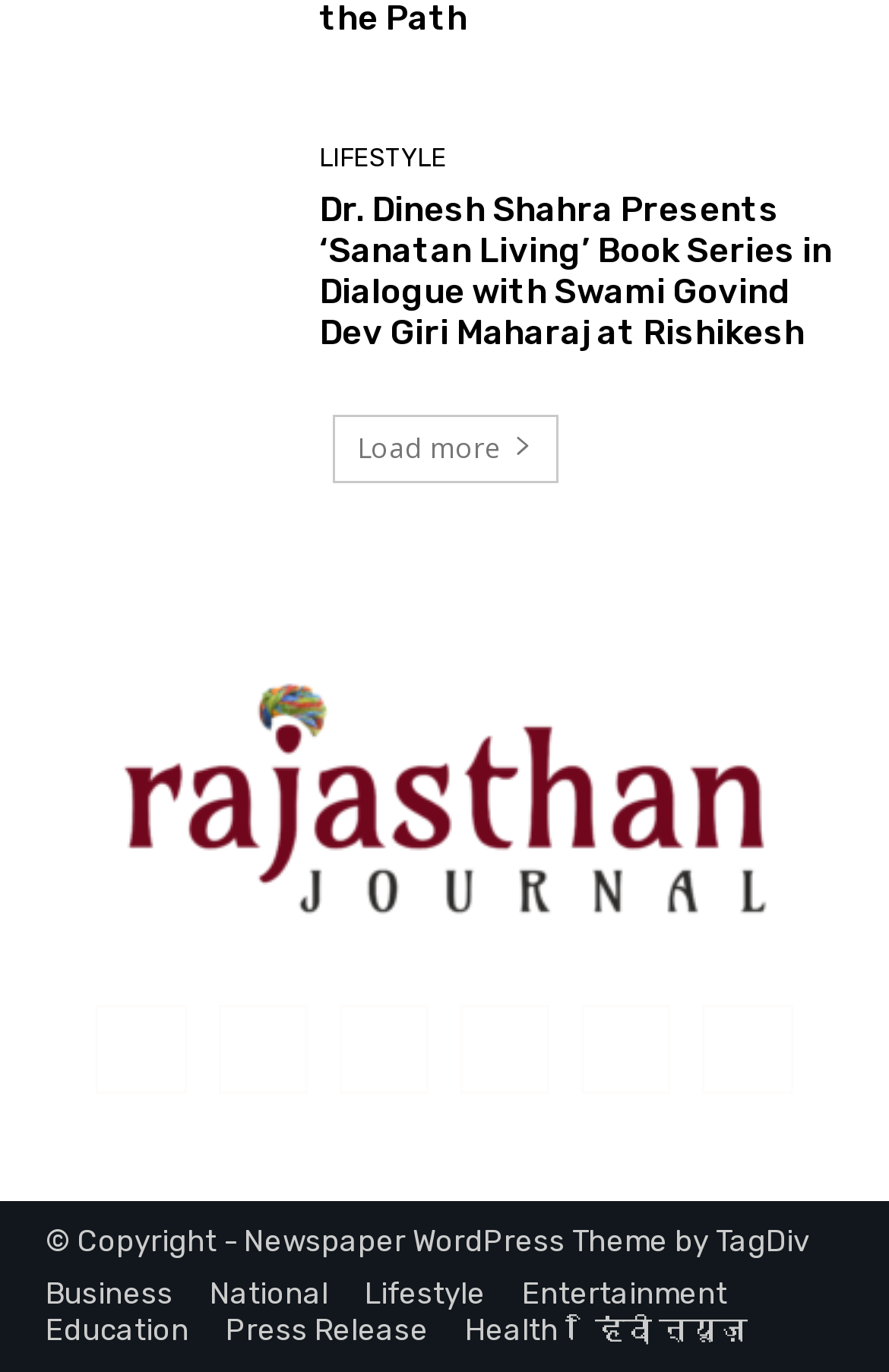What is the name of the book series presented by Dr. Dinesh Shahra?
Look at the image and answer the question using a single word or phrase.

Sanatan Living